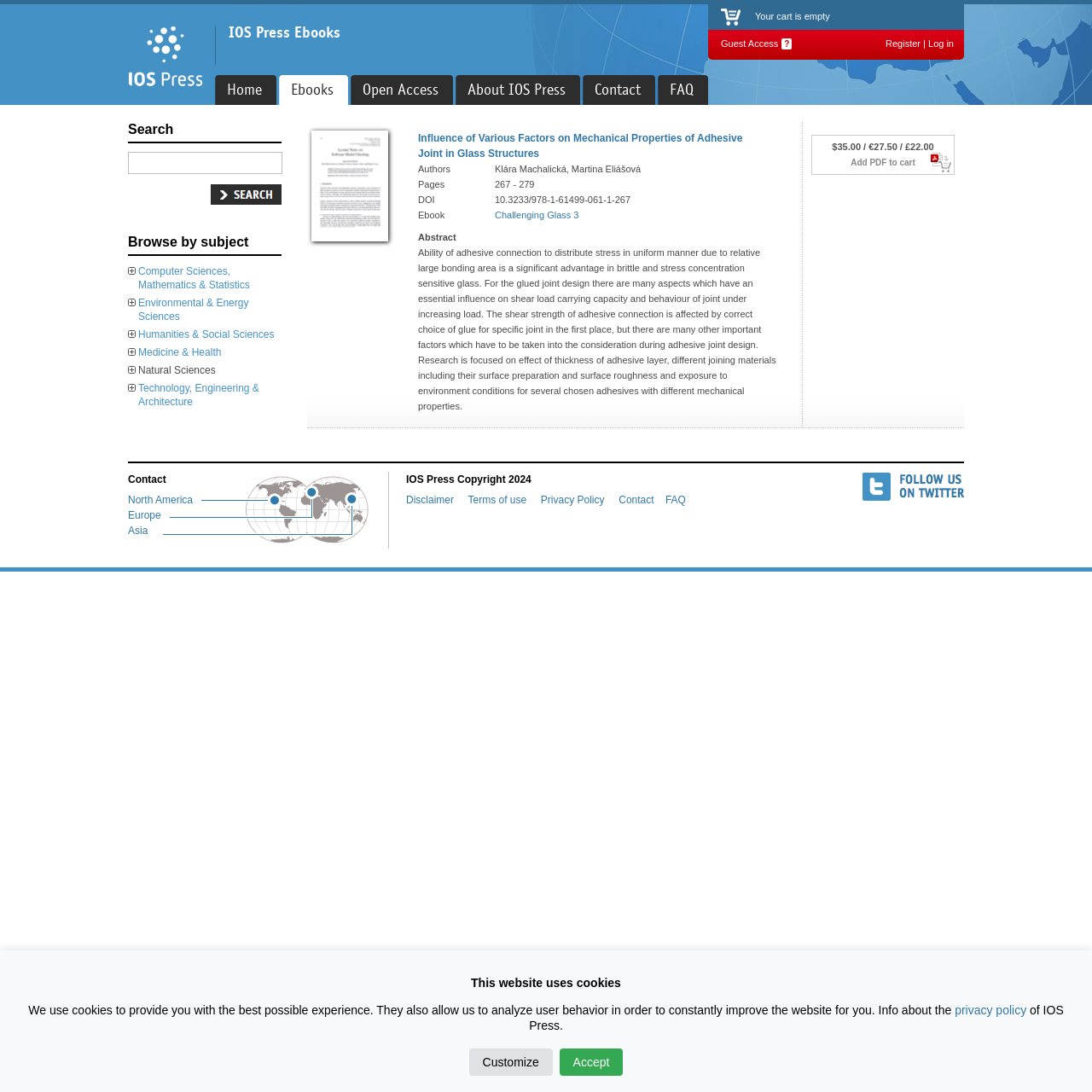Who are the authors of the ebook?
Using the visual information, reply with a single word or short phrase.

Klára Machalická, Martina Eliášová